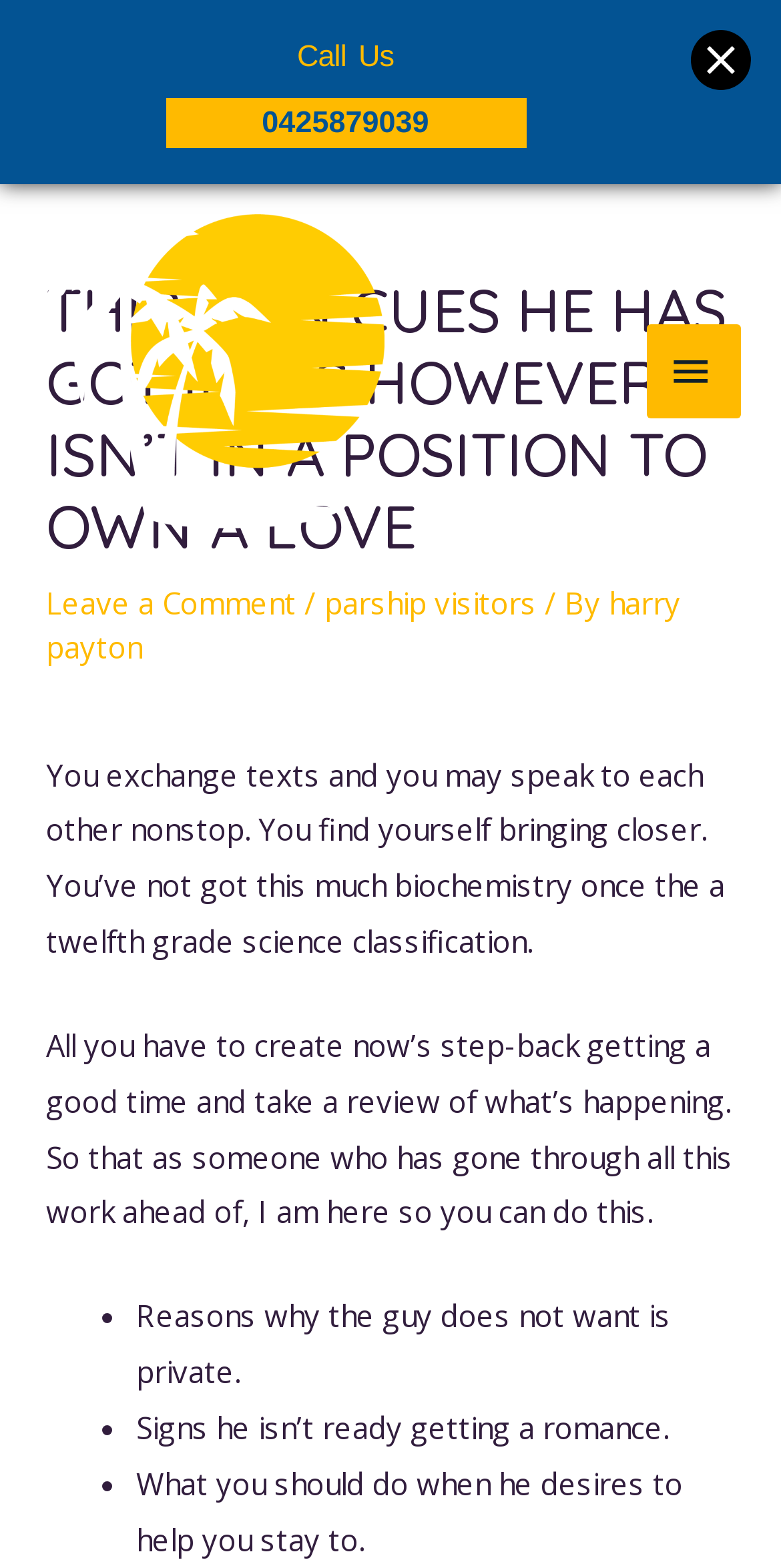Provide your answer to the question using just one word or phrase: What is the phone number to call?

0425879039